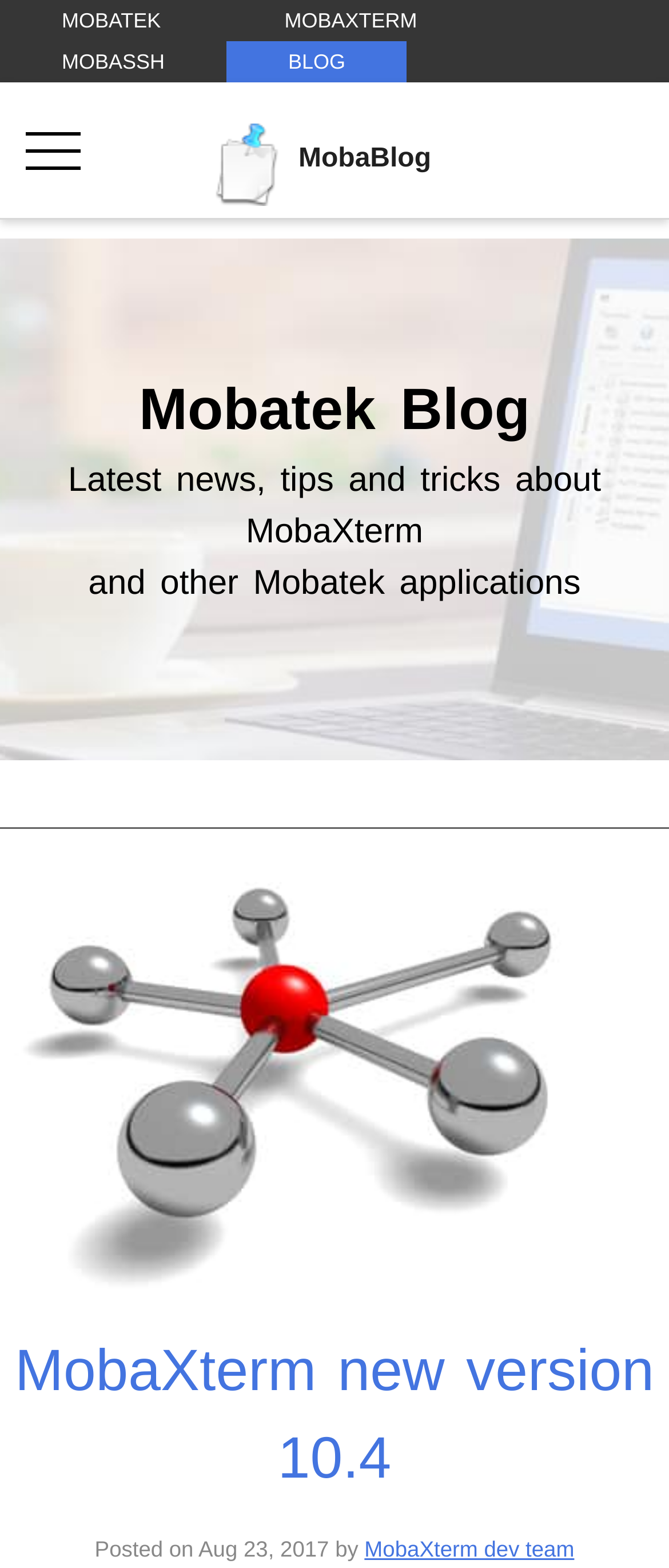Can you identify the bounding box coordinates of the clickable region needed to carry out this instruction: 'visit MobaXterm dev team page'? The coordinates should be four float numbers within the range of 0 to 1, stated as [left, top, right, bottom].

[0.545, 0.979, 0.858, 0.996]